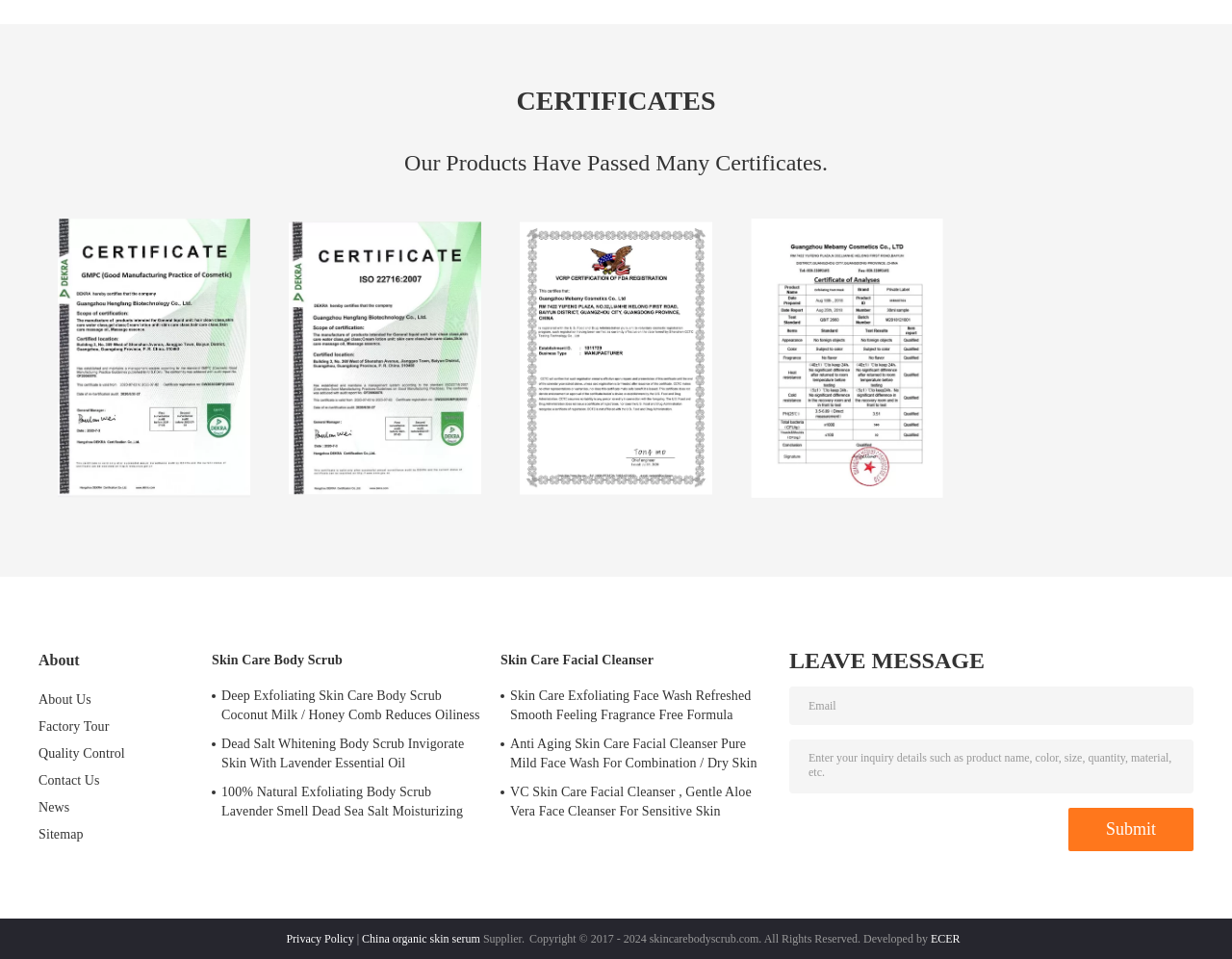Please locate the bounding box coordinates of the region I need to click to follow this instruction: "Listen to the 'Coastal Conversations' podcast".

None